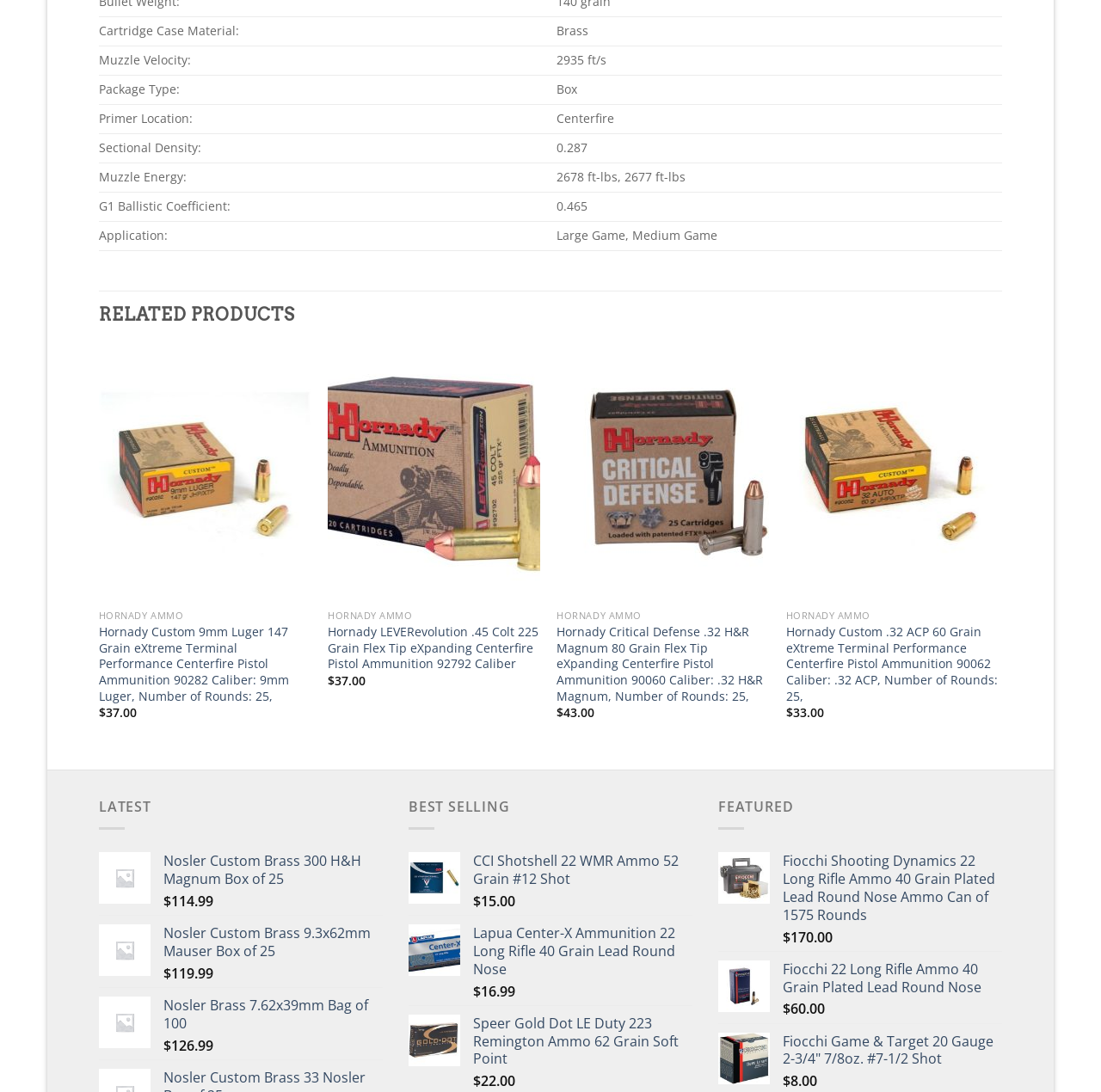What is the price of Hornady Custom 9mm Luger 147 Grain eXtreme Terminal Performance Centerfire Pistol Ammunition 90282?
Respond to the question with a single word or phrase according to the image.

$37.00